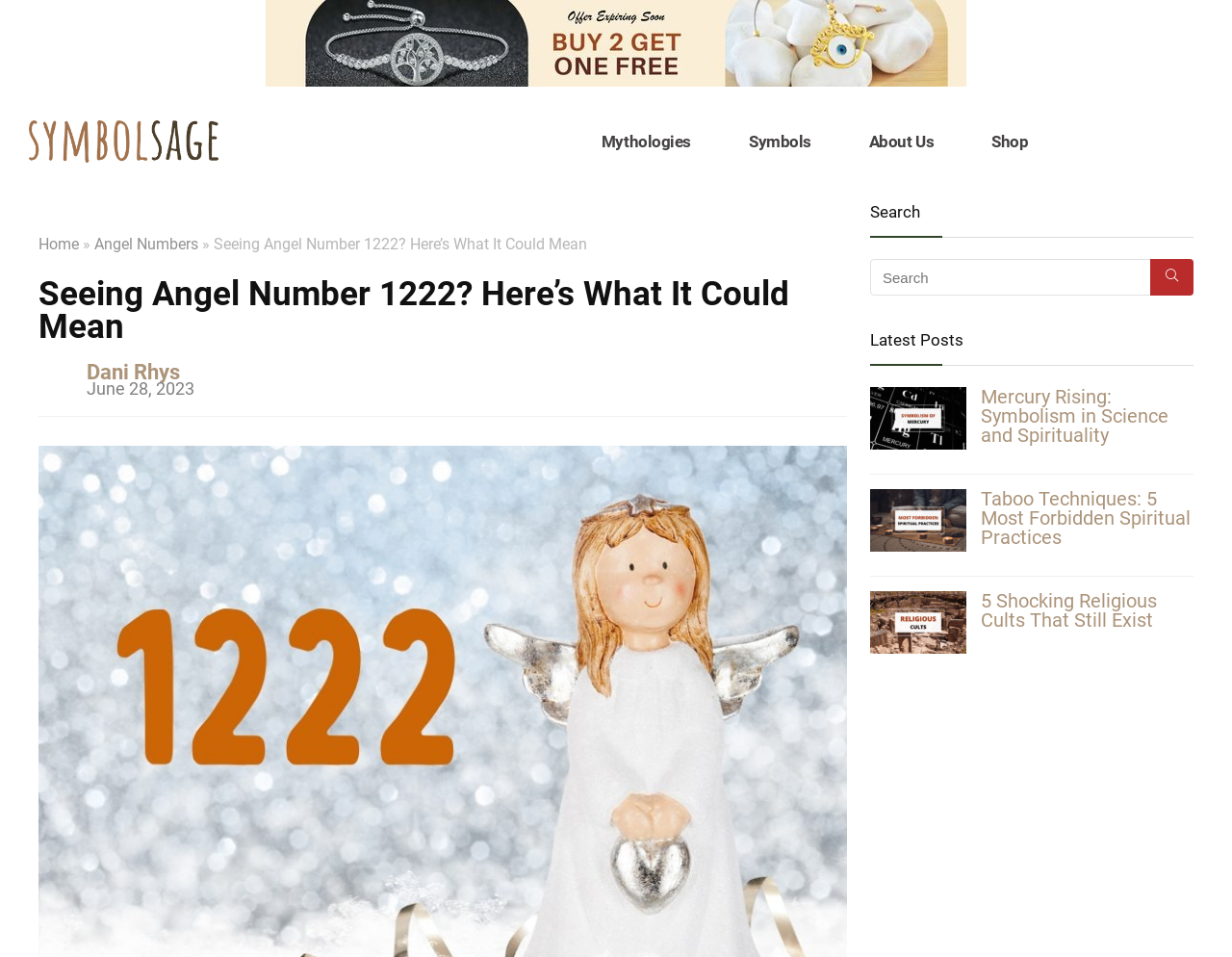Please extract the webpage's main title and generate its text content.

Seeing Angel Number 1222? Here’s What It Could Mean